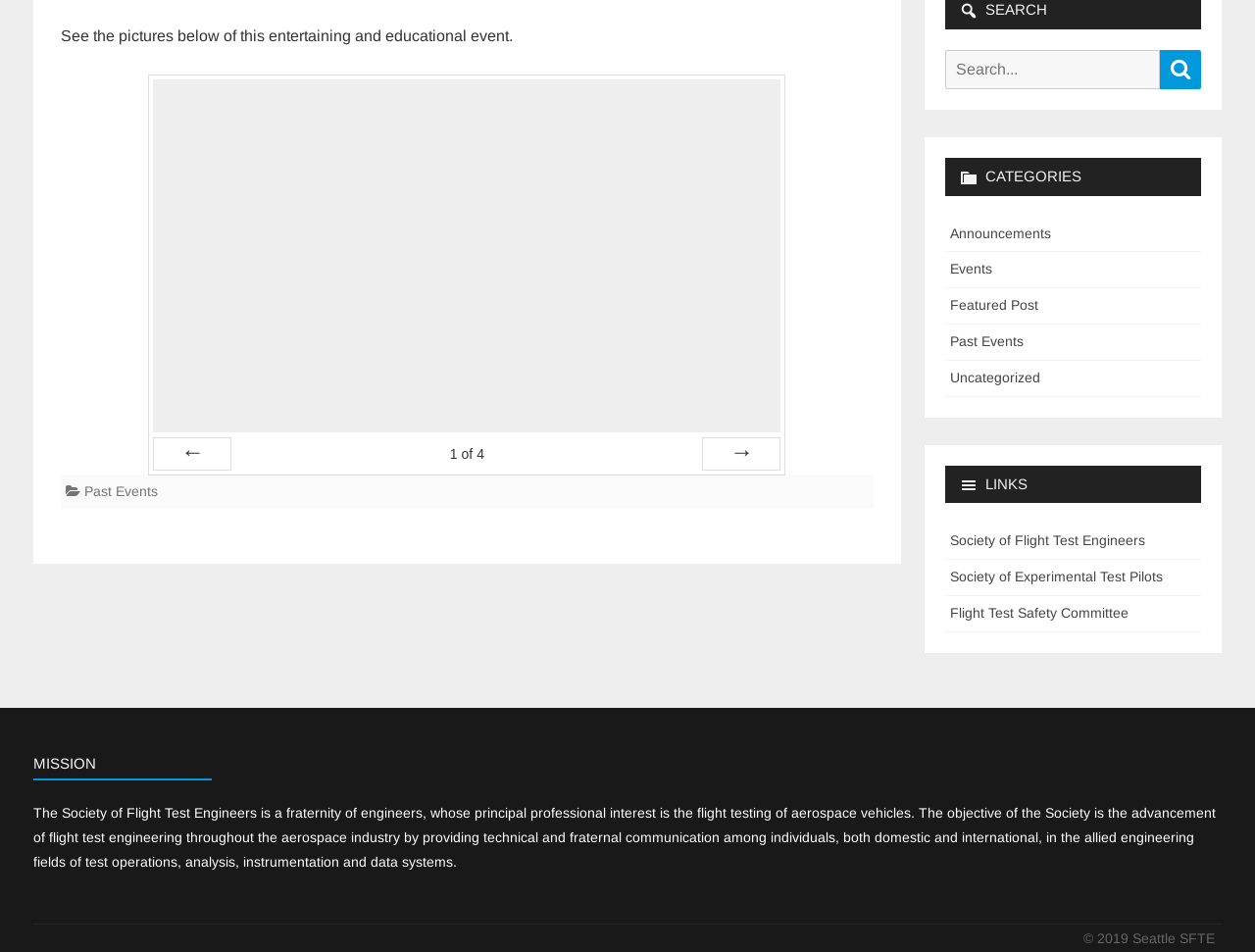Highlight the bounding box of the UI element that corresponds to this description: "Uncategorized".

[0.757, 0.388, 0.829, 0.405]